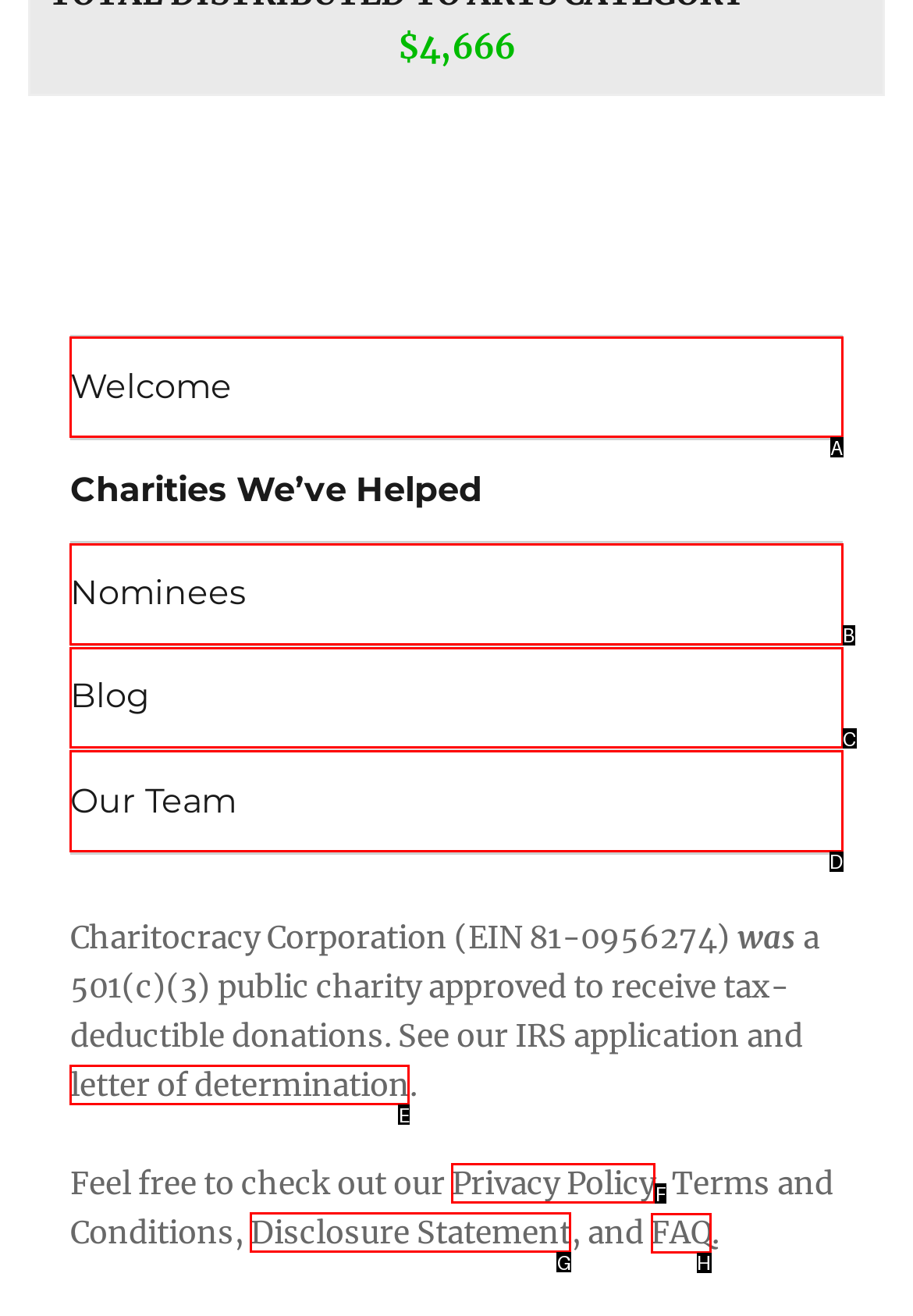What option should you select to complete this task: Check the FAQ? Indicate your answer by providing the letter only.

H